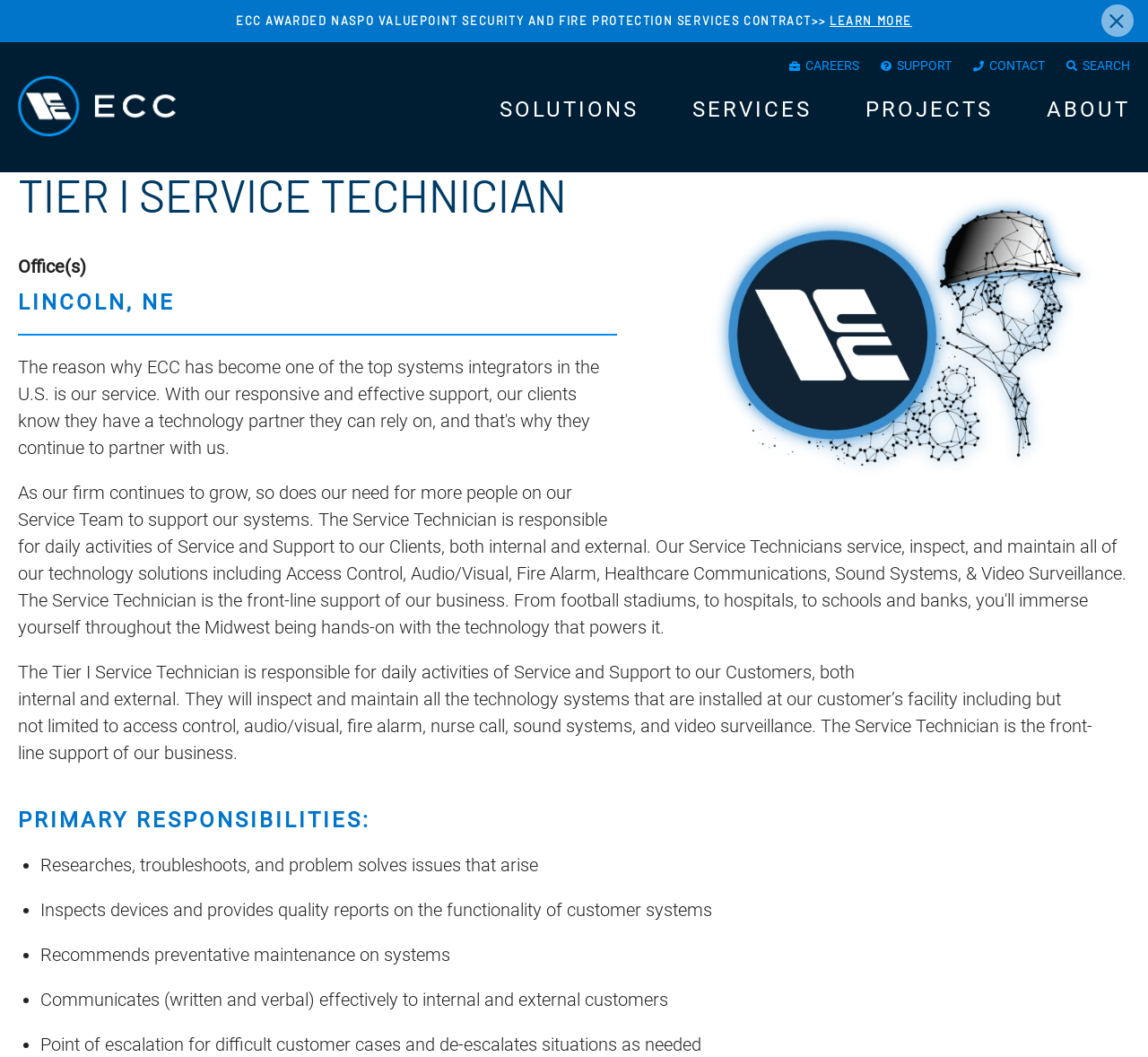Using the given description, provide the bounding box coordinates formatted as (top-left x, top-left y, bottom-right x, bottom-right y), with all values being floating point numbers between 0 and 1. Description: LEARN MORE

[0.723, 0.013, 0.794, 0.026]